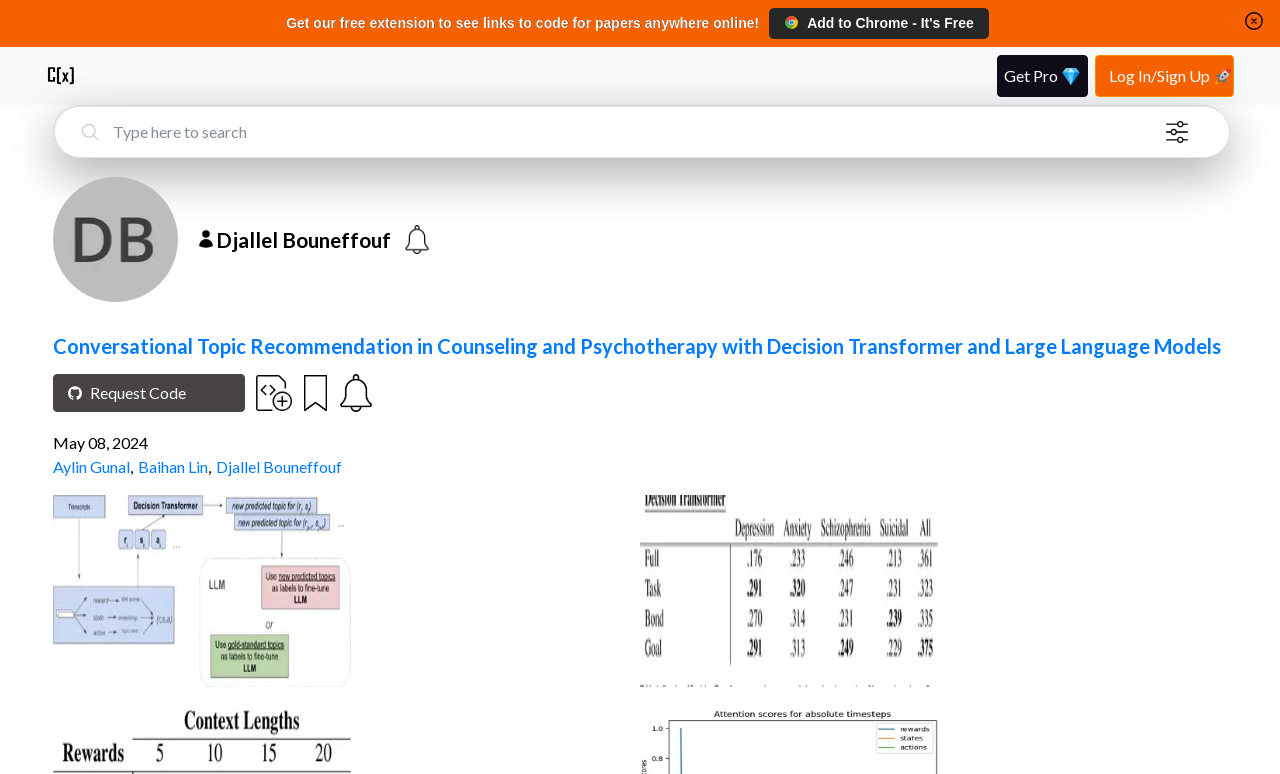Based on the image, please elaborate on the answer to the following question:
What is the date of the paper?

The date of the paper can be found in the static text element with the text 'May 08, 2024' located below the paper's topic.